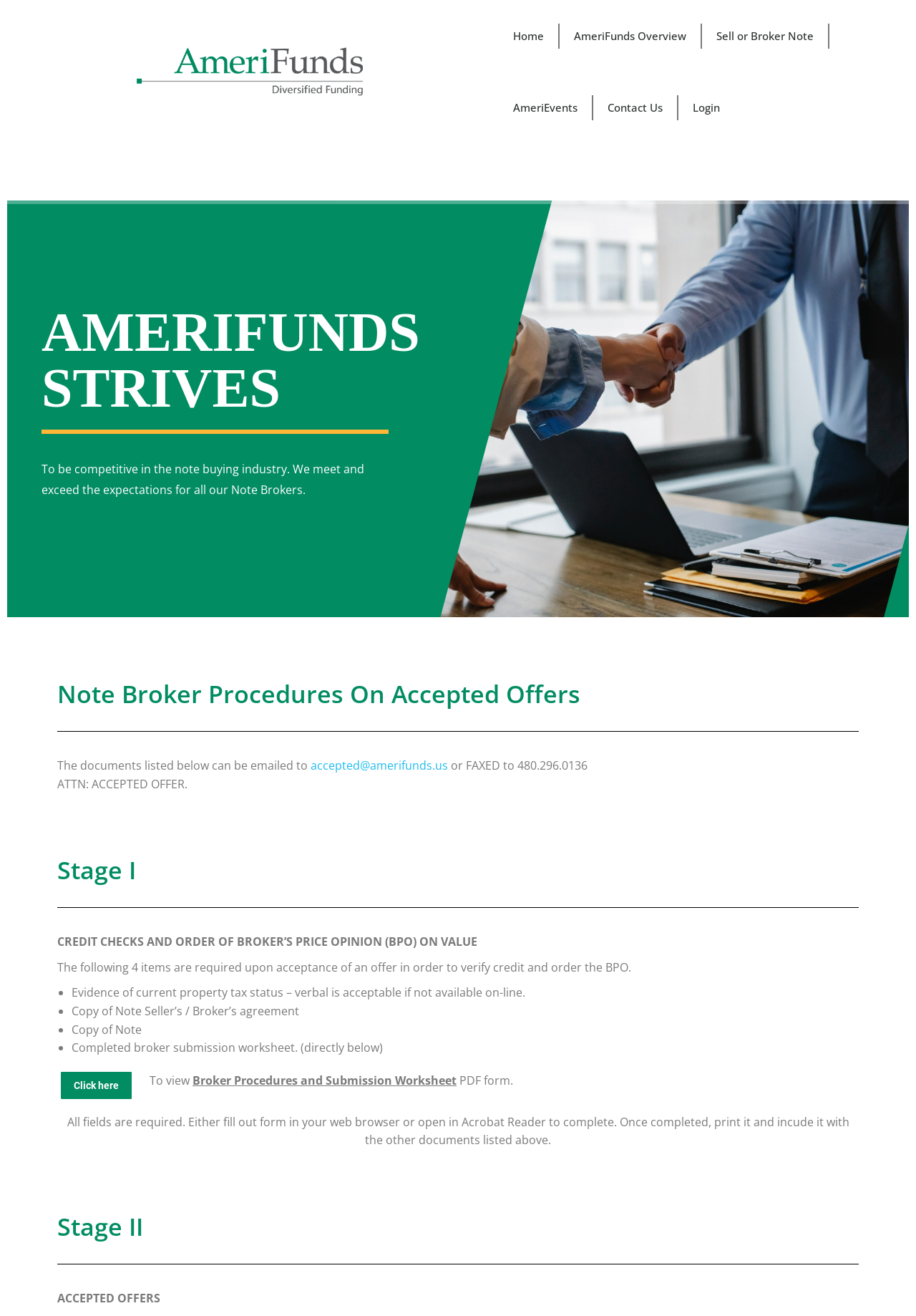Show the bounding box coordinates for the element that needs to be clicked to execute the following instruction: "Click on Click here to view Broker Procedures and Submission Worksheet". Provide the coordinates in the form of four float numbers between 0 and 1, i.e., [left, top, right, bottom].

[0.066, 0.814, 0.144, 0.835]